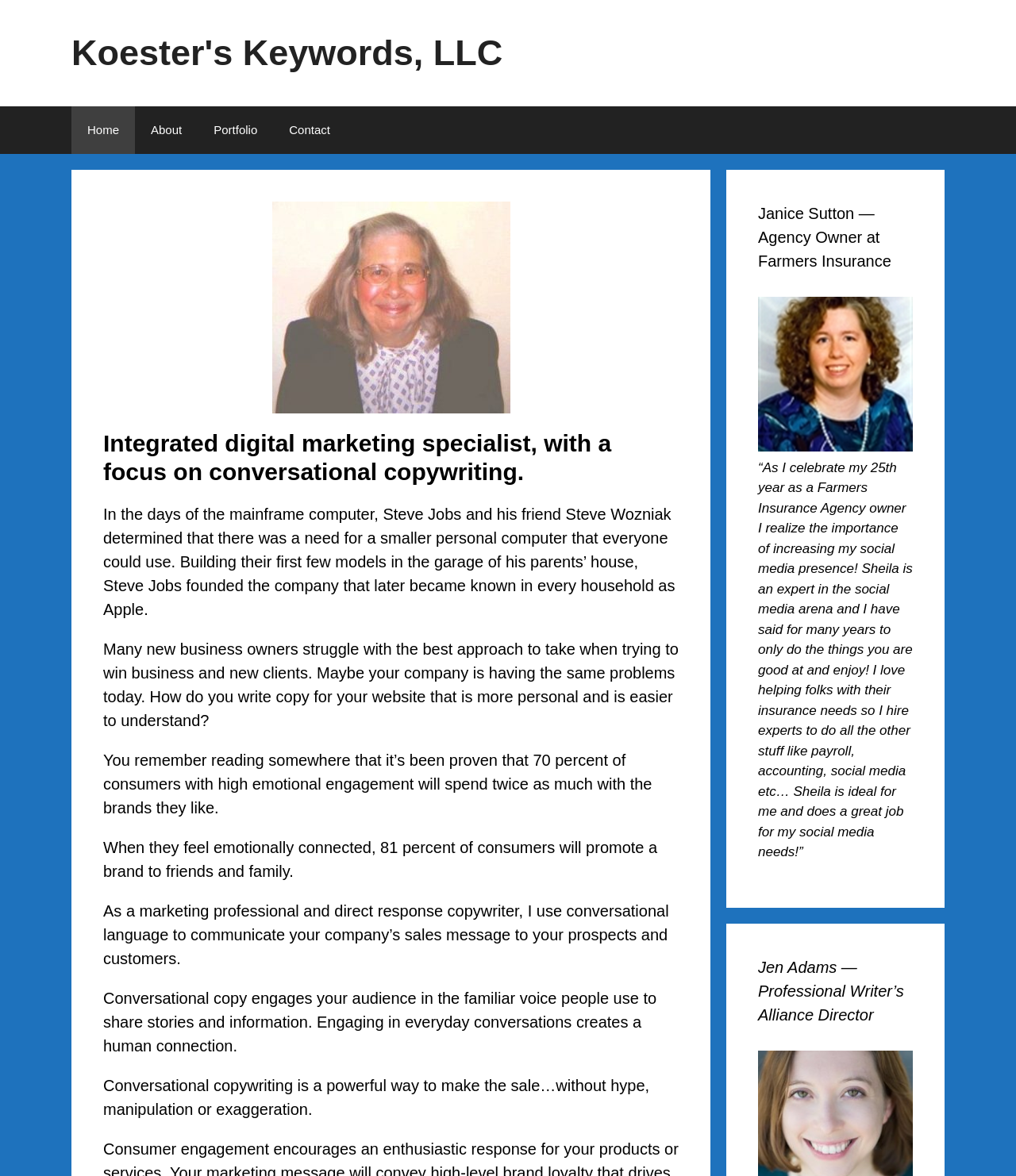What is the benefit of conversational copy?
Please use the visual content to give a single word or phrase answer.

Emotional engagement